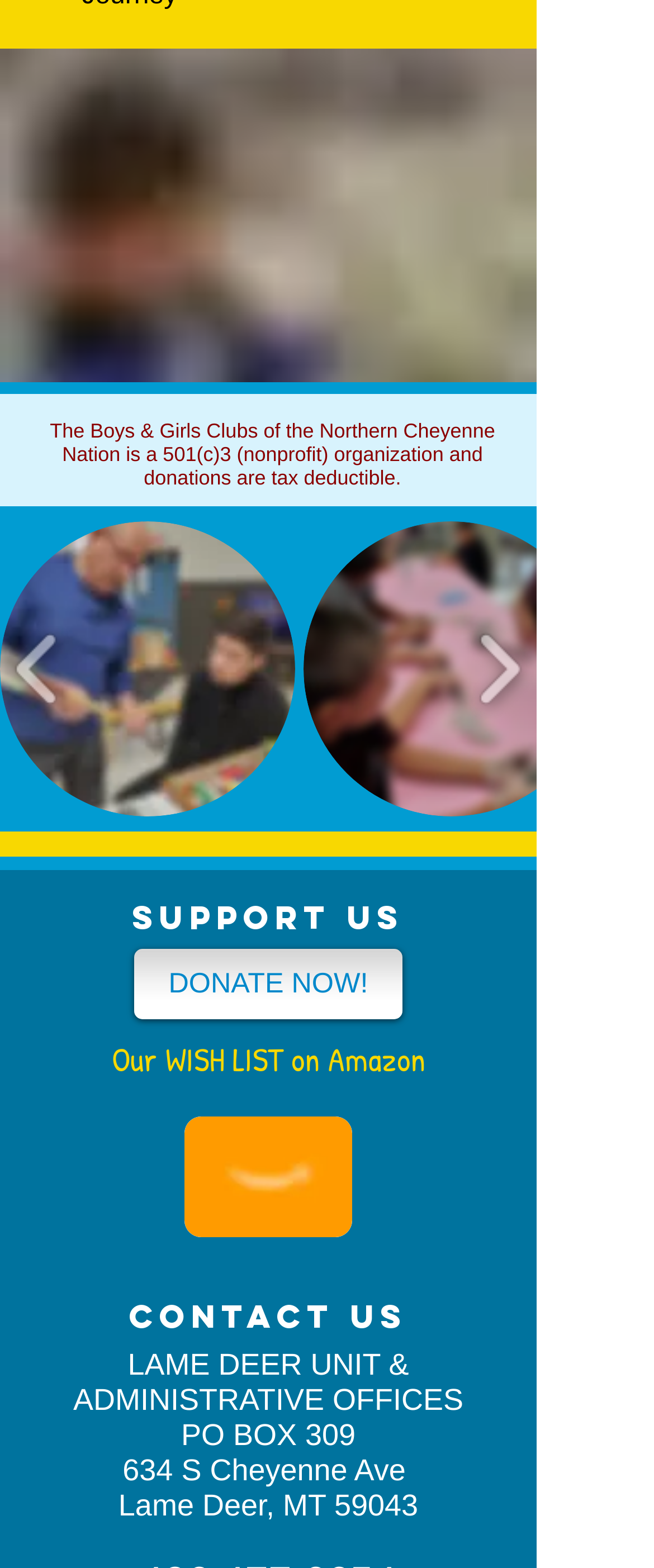Identify the bounding box coordinates of the HTML element based on this description: "aria-describedby="comp-kph2tcq5-play-button-description" aria-label="play forward"".

[0.705, 0.37, 0.821, 0.483]